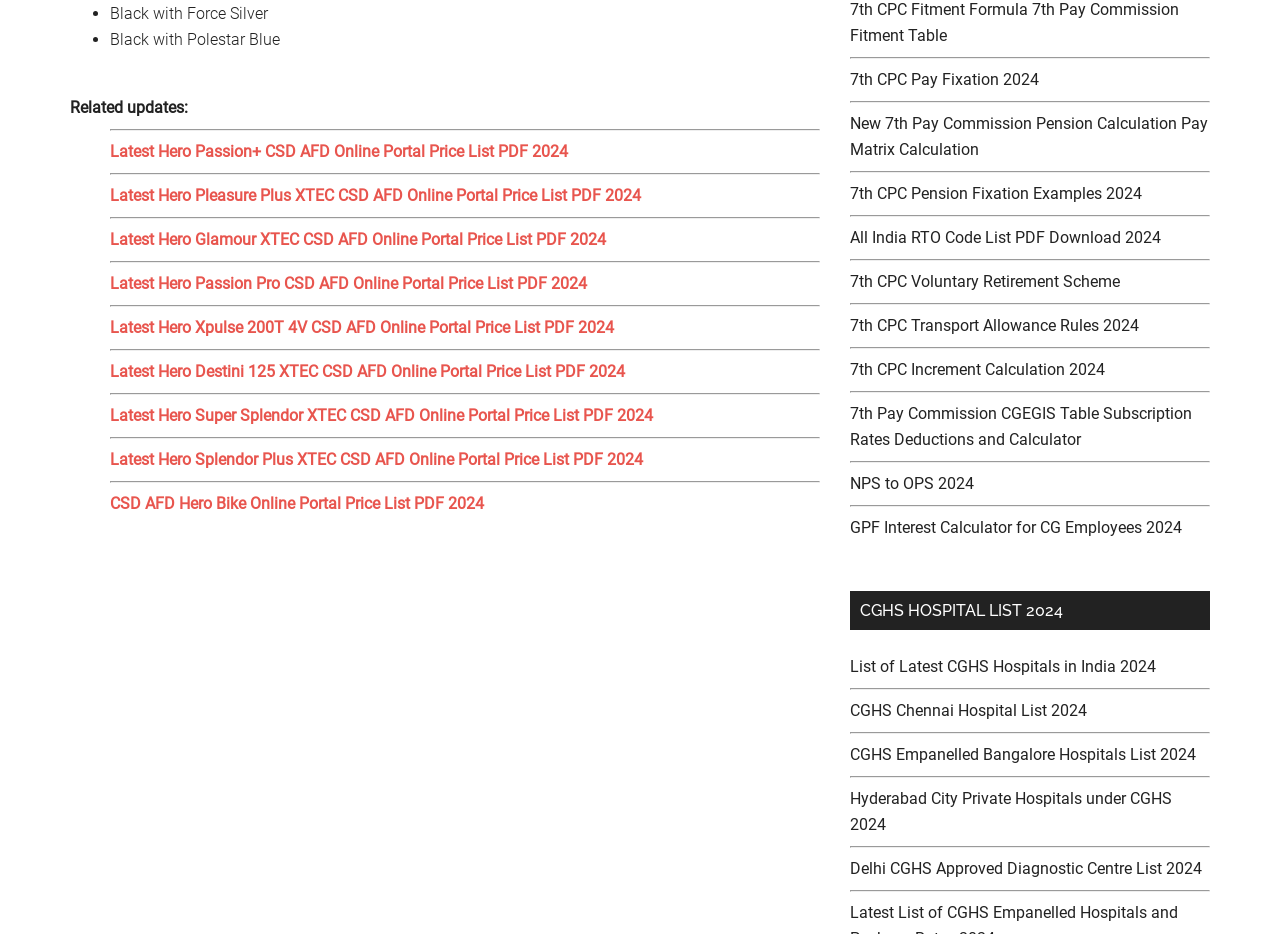Please specify the bounding box coordinates of the clickable region necessary for completing the following instruction: "View CSD AFD Hero Bike Online Portal Price List PDF 2024". The coordinates must consist of four float numbers between 0 and 1, i.e., [left, top, right, bottom].

[0.086, 0.529, 0.378, 0.549]